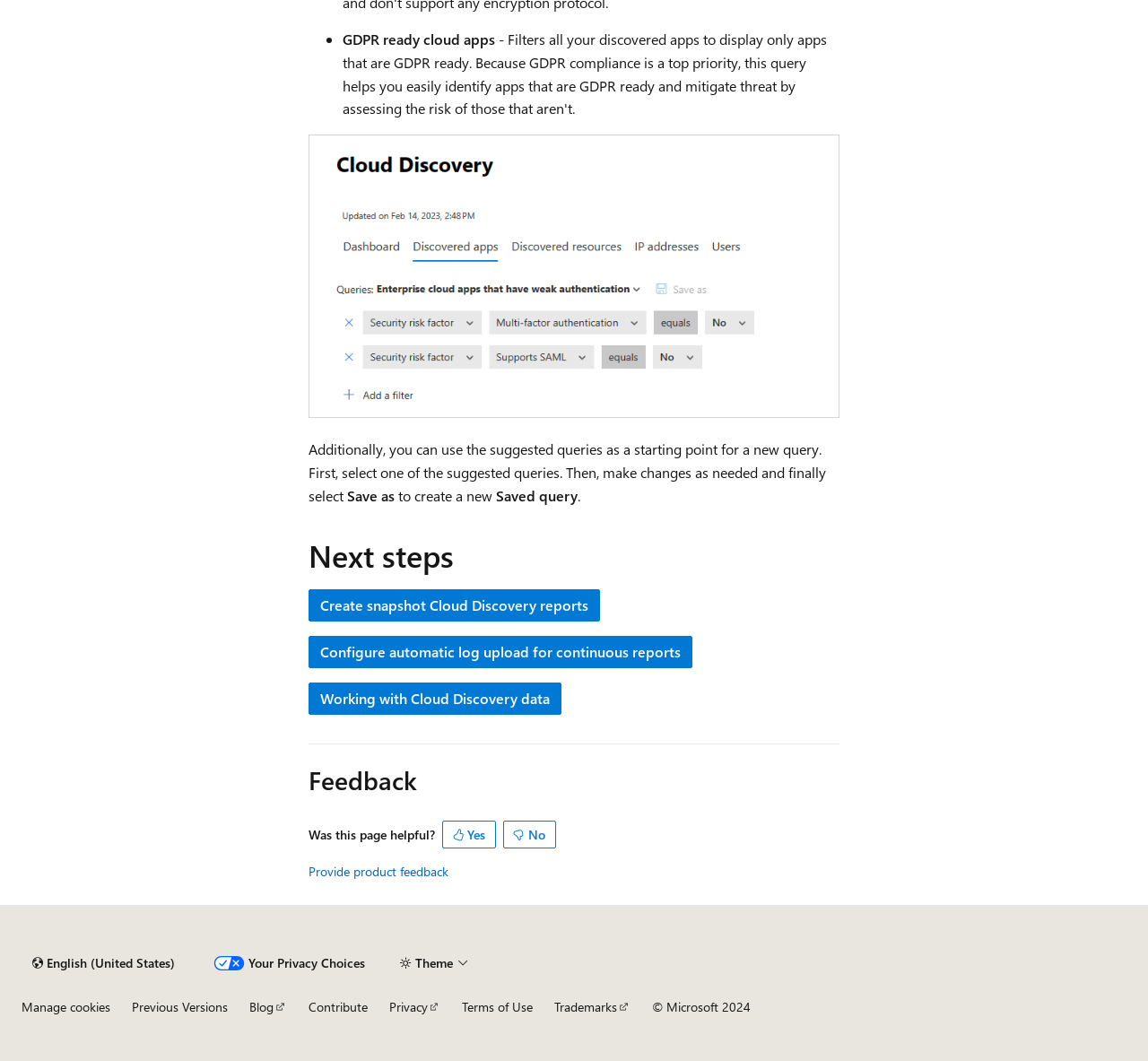How many buttons are there in the footer section?
Examine the screenshot and reply with a single word or phrase.

4